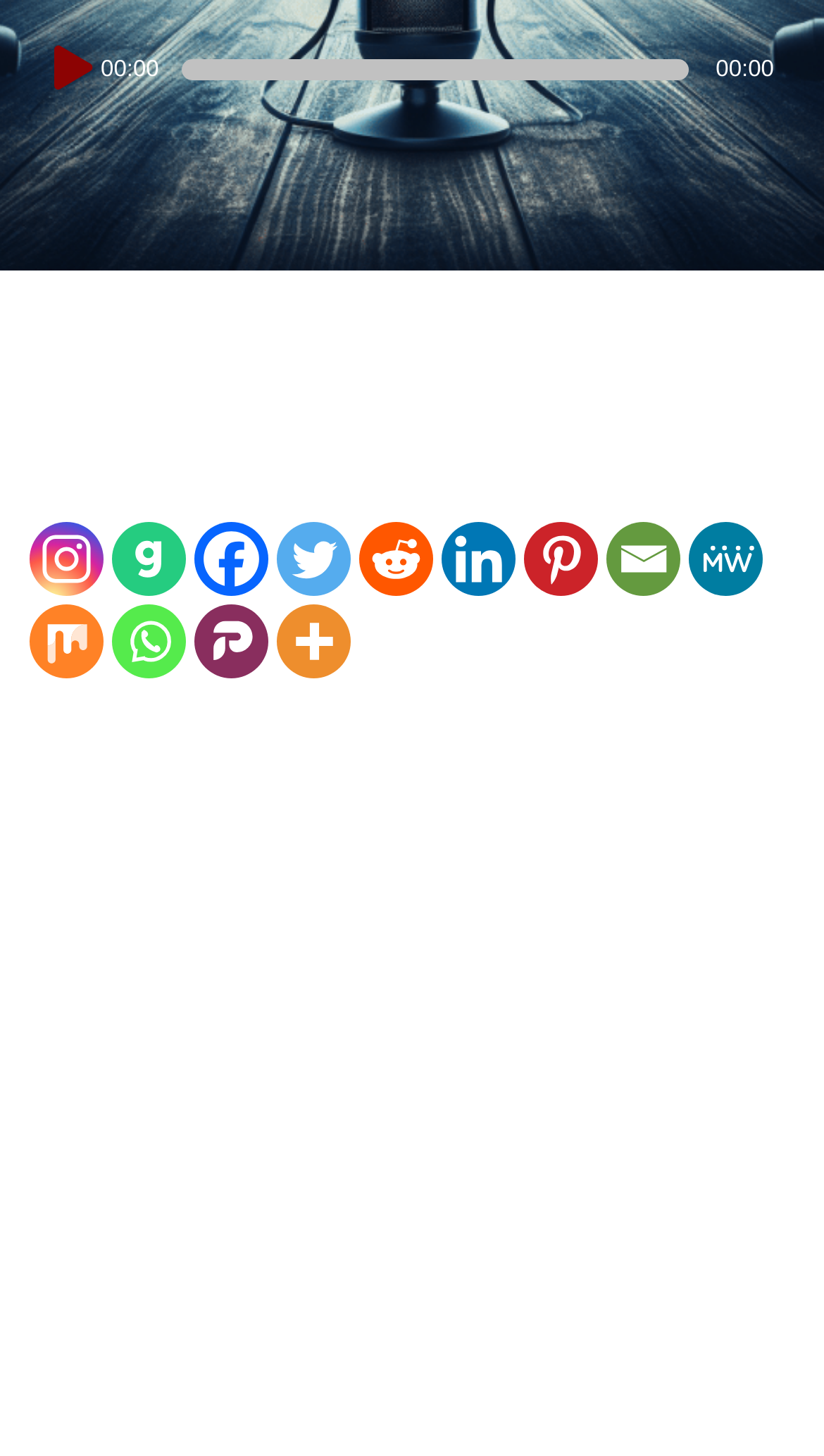Determine the bounding box coordinates for the UI element with the following description: "aria-label="Twitter" title="Twitter"". The coordinates should be four float numbers between 0 and 1, represented as [left, top, right, bottom].

[0.335, 0.358, 0.425, 0.409]